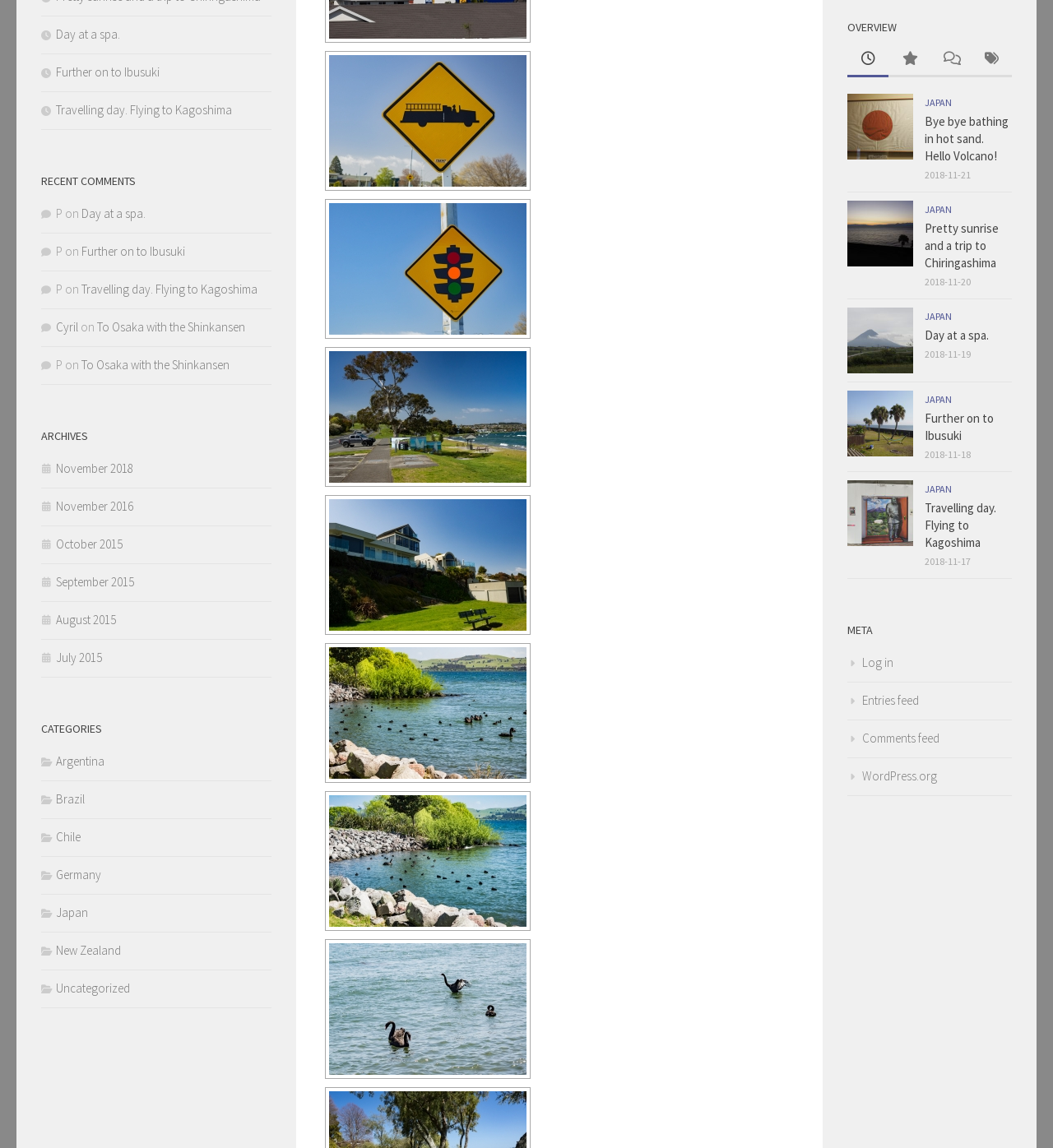Predict the bounding box for the UI component with the following description: "Further on to Ibusuki".

[0.039, 0.056, 0.152, 0.069]